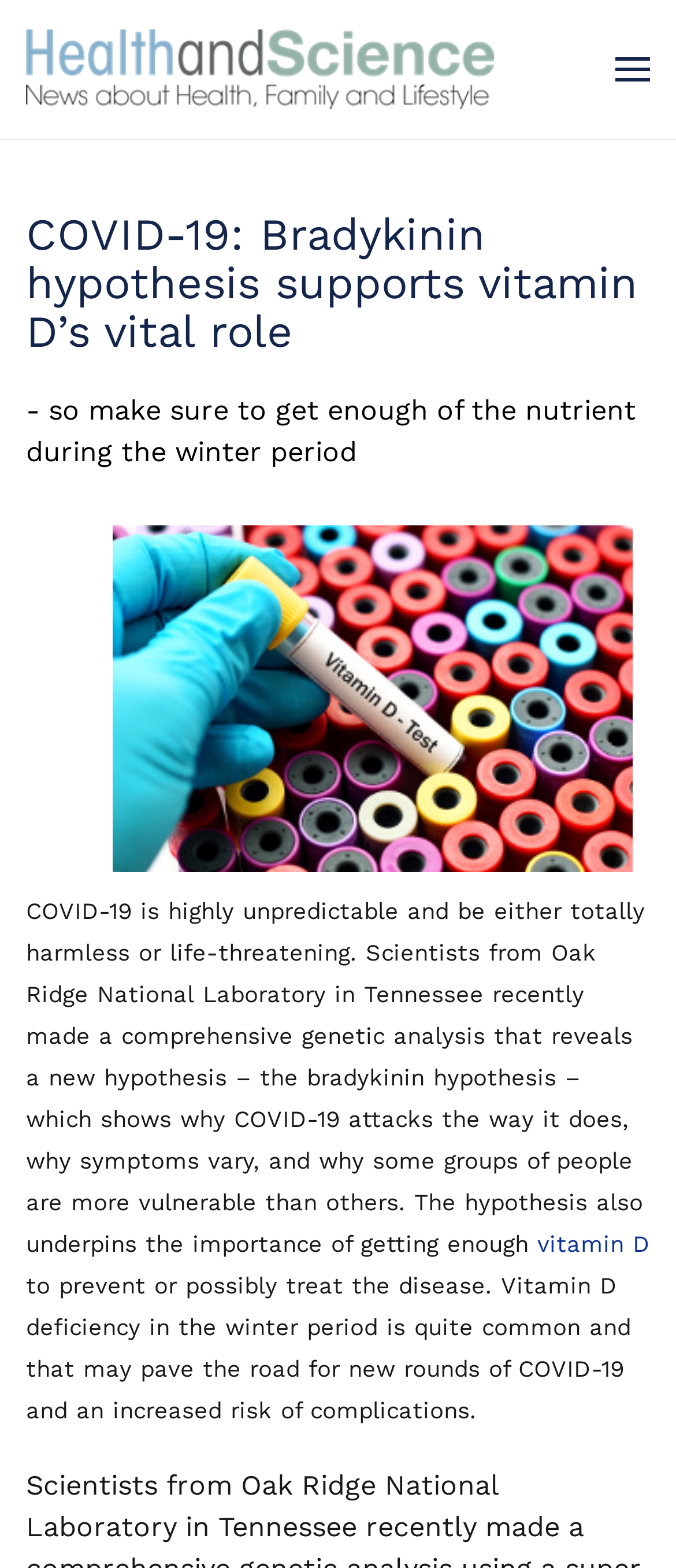Identify the bounding box of the UI element described as follows: "vitamin D". Provide the coordinates as four float numbers in the range of 0 to 1 [left, top, right, bottom].

[0.795, 0.785, 0.962, 0.802]